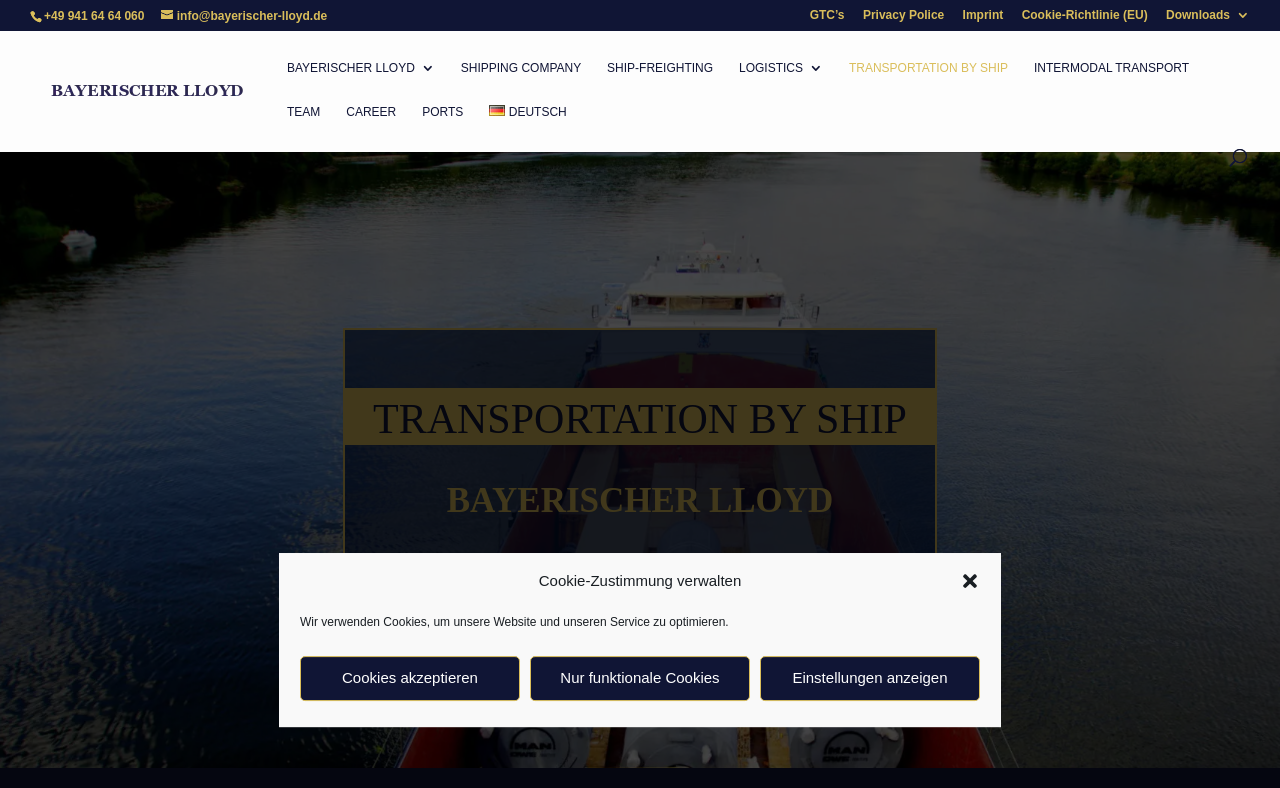Specify the bounding box coordinates of the area that needs to be clicked to achieve the following instruction: "click the close dialogue button".

[0.75, 0.725, 0.766, 0.75]